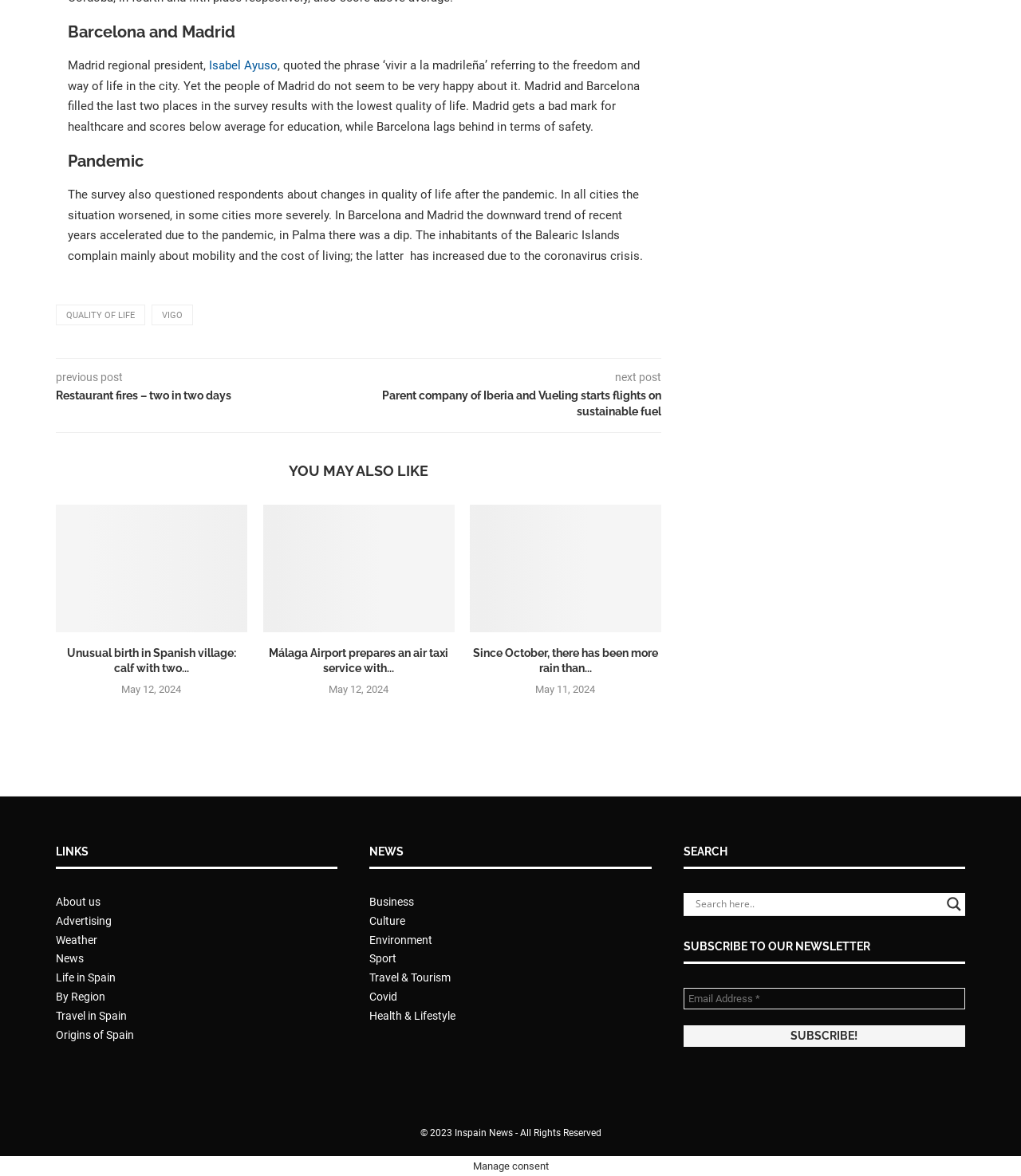Identify the bounding box coordinates of the element that should be clicked to fulfill this task: "Search for something". The coordinates should be provided as four float numbers between 0 and 1, i.e., [left, top, right, bottom].

[0.681, 0.759, 0.919, 0.778]